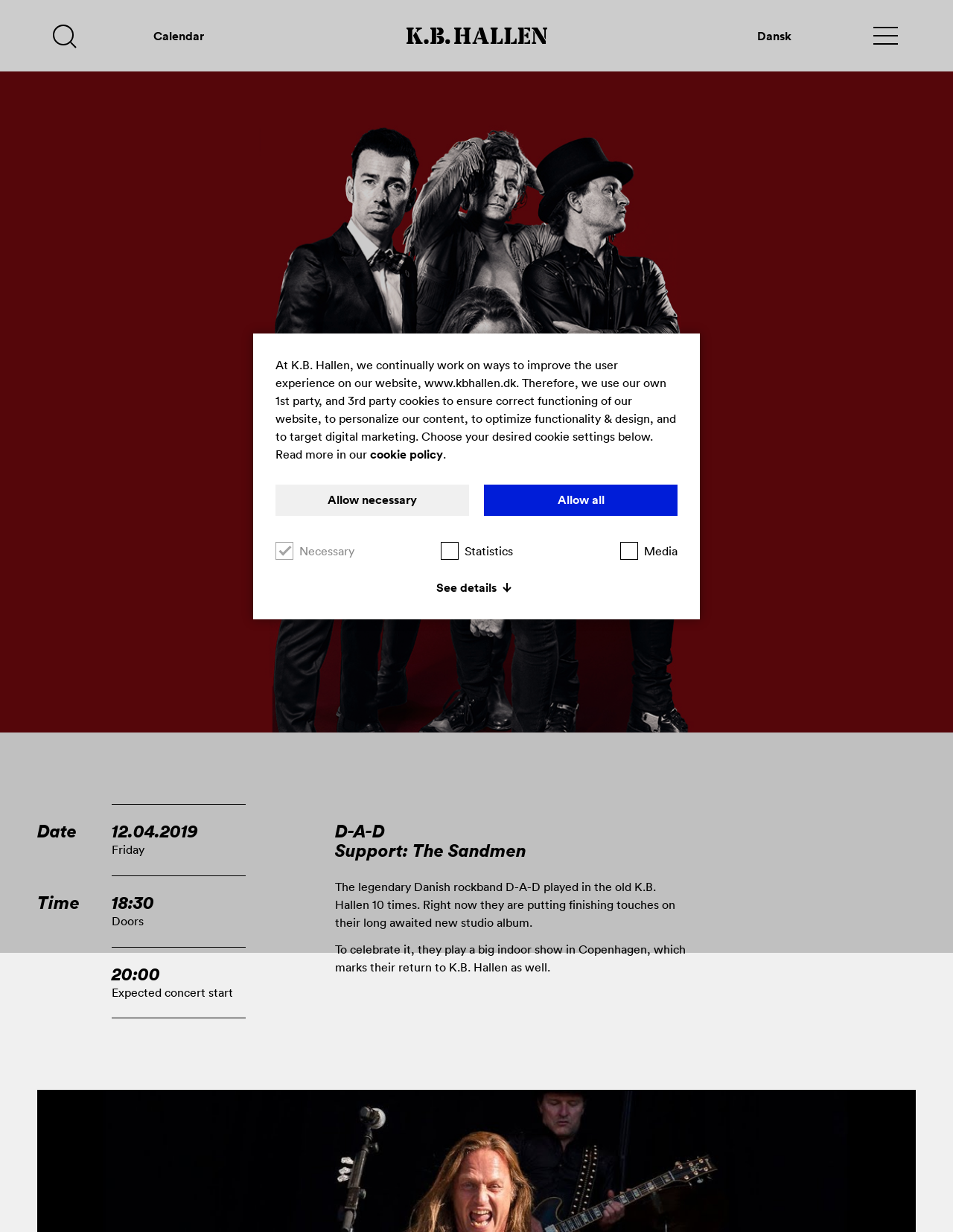What is the expected concert start time? Based on the screenshot, please respond with a single word or phrase.

20:00